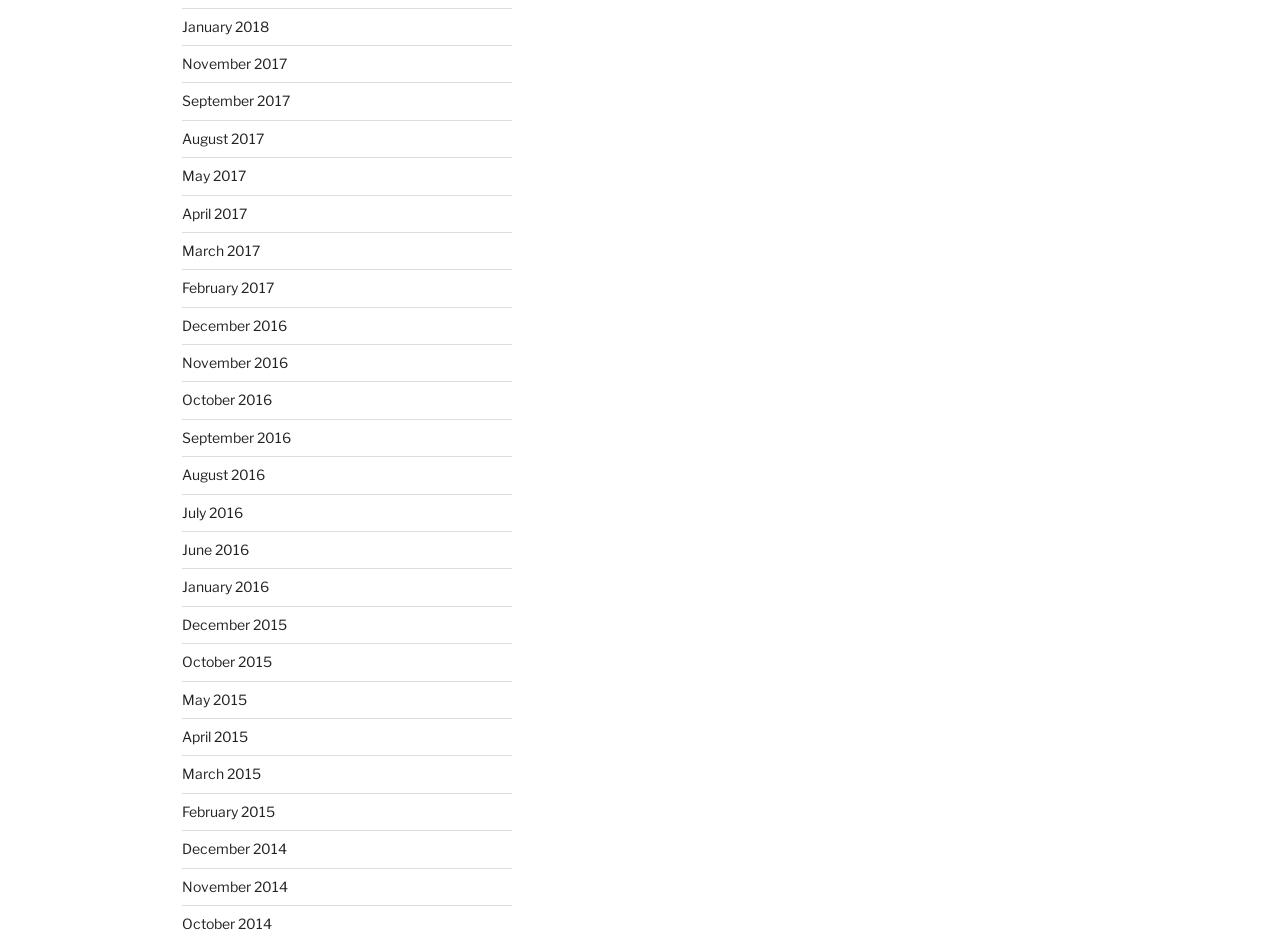Determine the bounding box of the UI component based on this description: "November 2014". The bounding box coordinates should be four float values between 0 and 1, i.e., [left, top, right, bottom].

[0.142, 0.942, 0.225, 0.96]